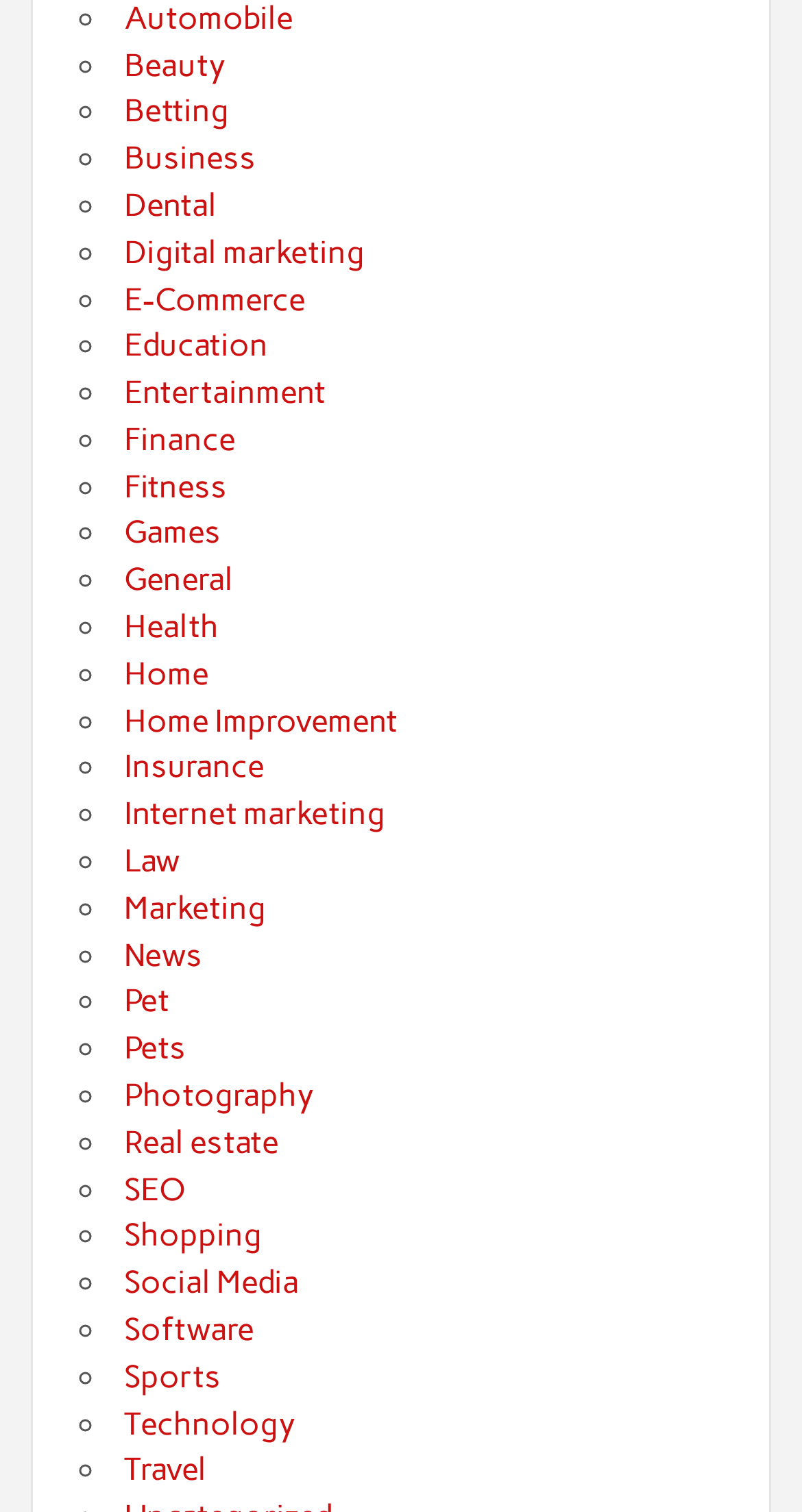Determine the bounding box coordinates for the region that must be clicked to execute the following instruction: "Go to the Technology page".

[0.154, 0.929, 0.367, 0.954]